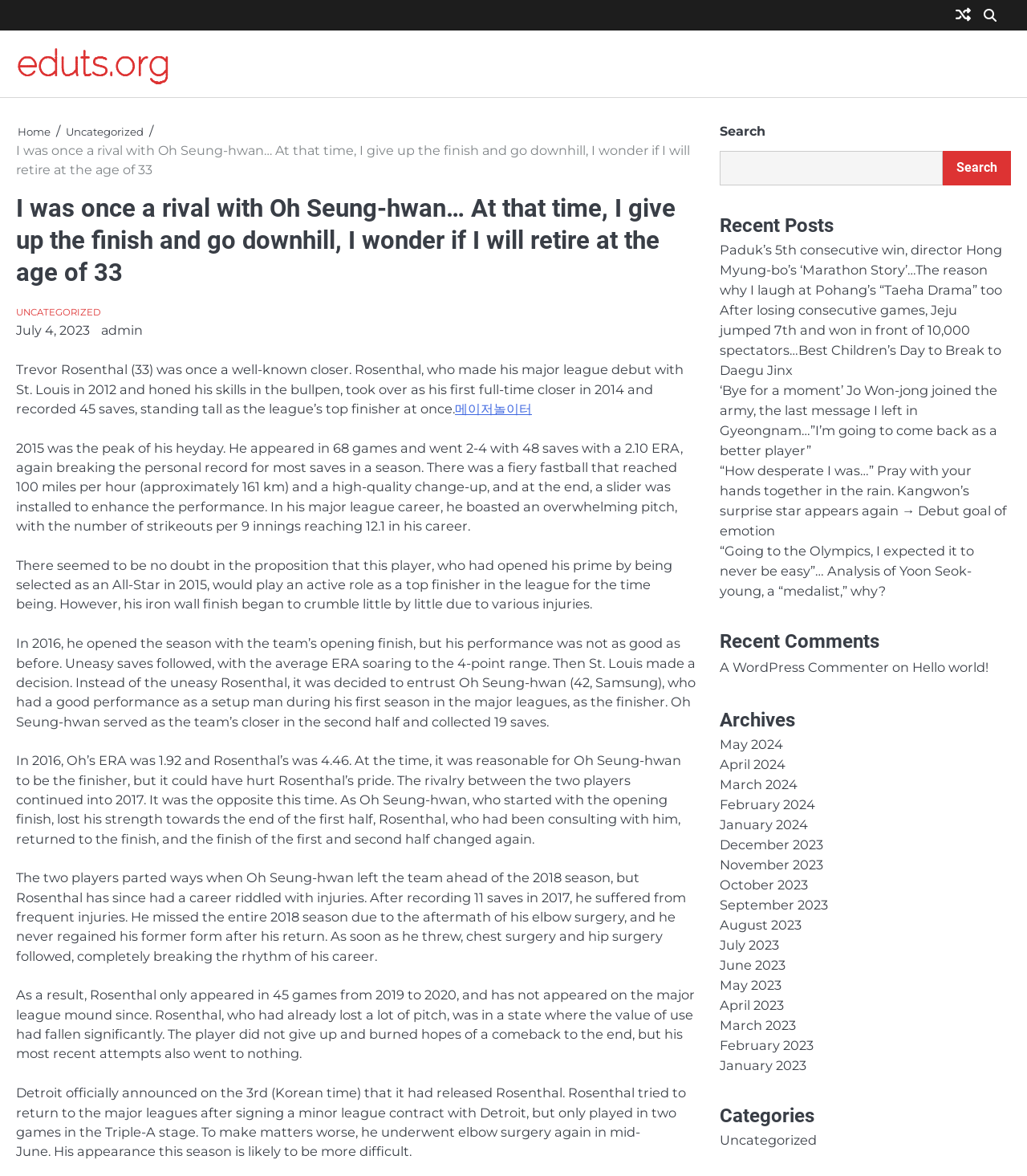Specify the bounding box coordinates for the region that must be clicked to perform the given instruction: "Search".

[0.701, 0.129, 0.918, 0.157]